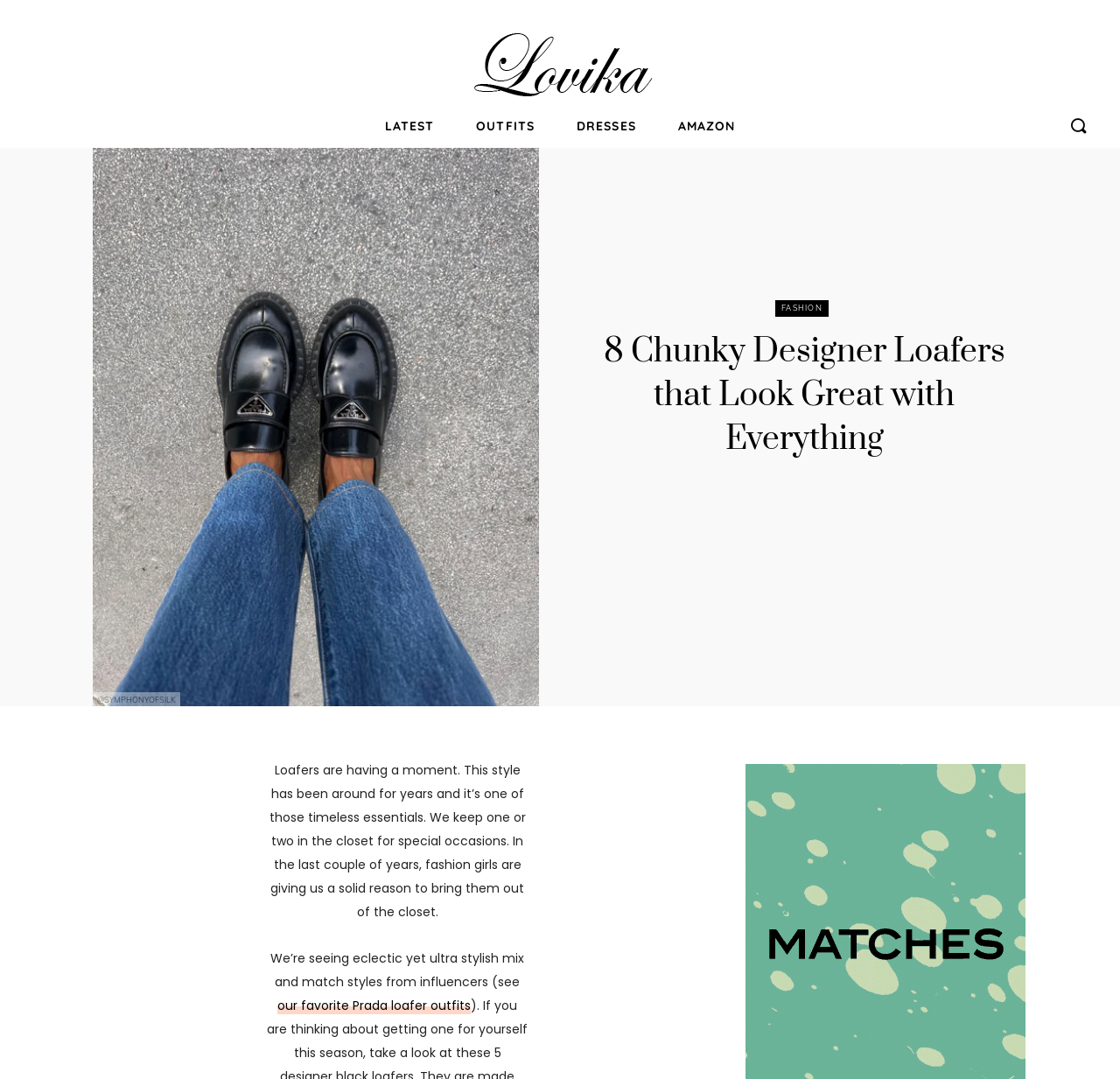Please answer the following question using a single word or phrase: 
How many links are in the top navigation bar?

4